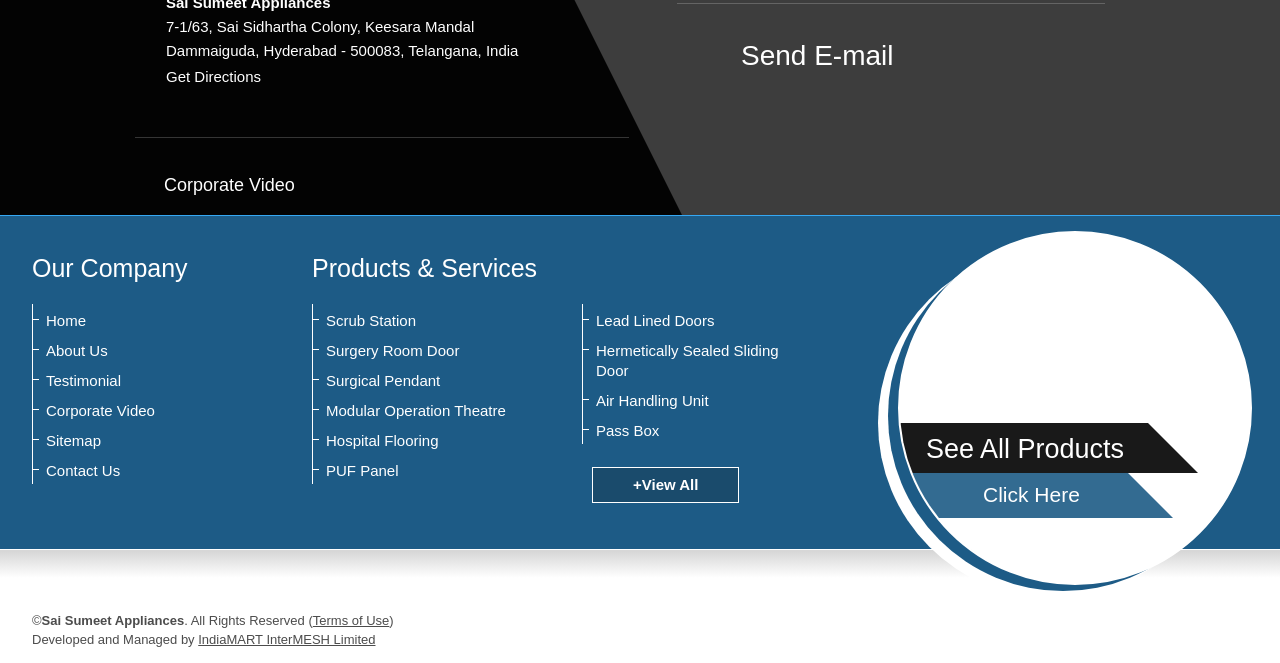Could you specify the bounding box coordinates for the clickable section to complete the following instruction: "Get directions"?

[0.13, 0.103, 0.204, 0.128]